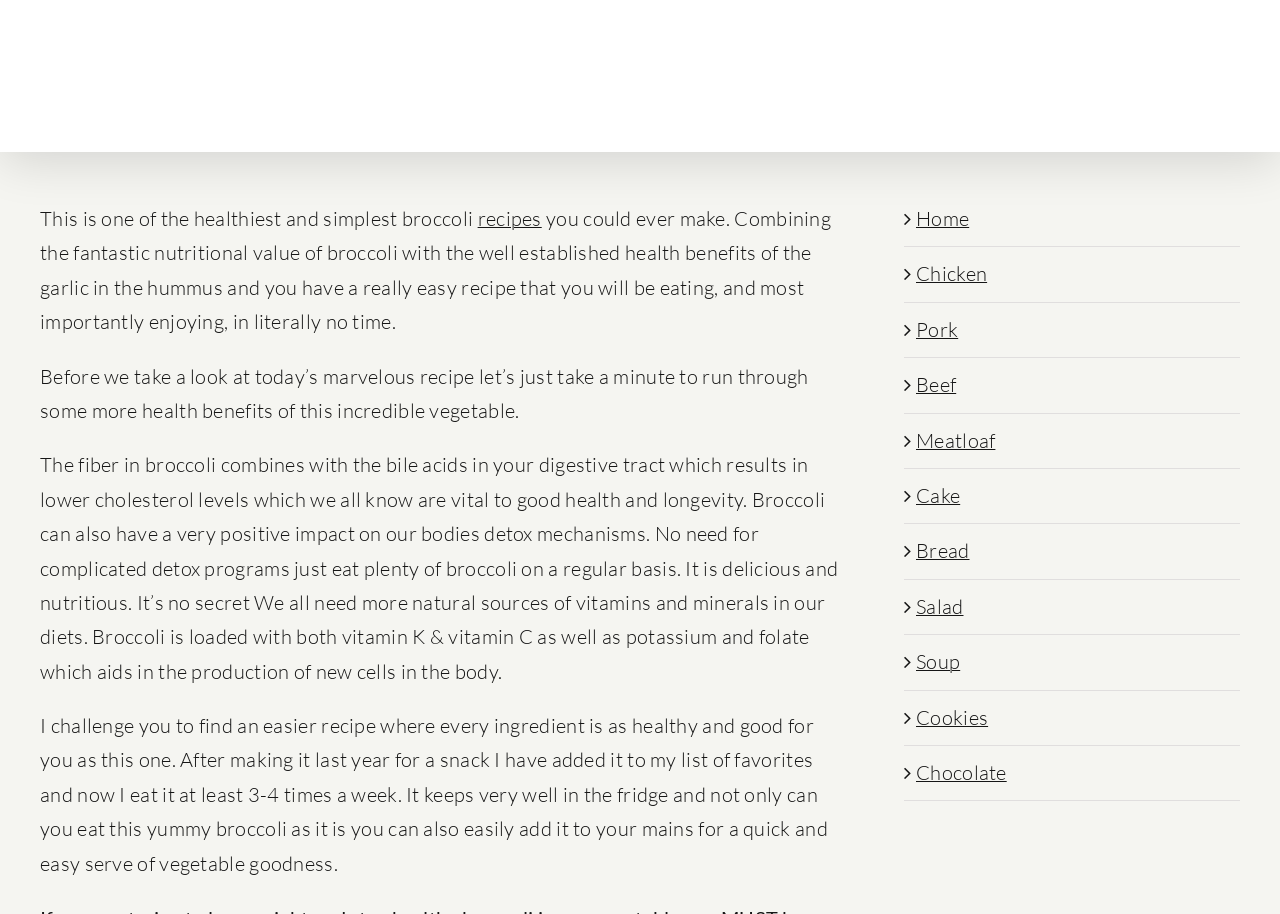Using the format (top-left x, top-left y, bottom-right x, bottom-right y), provide the bounding box coordinates for the described UI element. All values should be floating point numbers between 0 and 1: Cake

[0.716, 0.528, 0.75, 0.556]